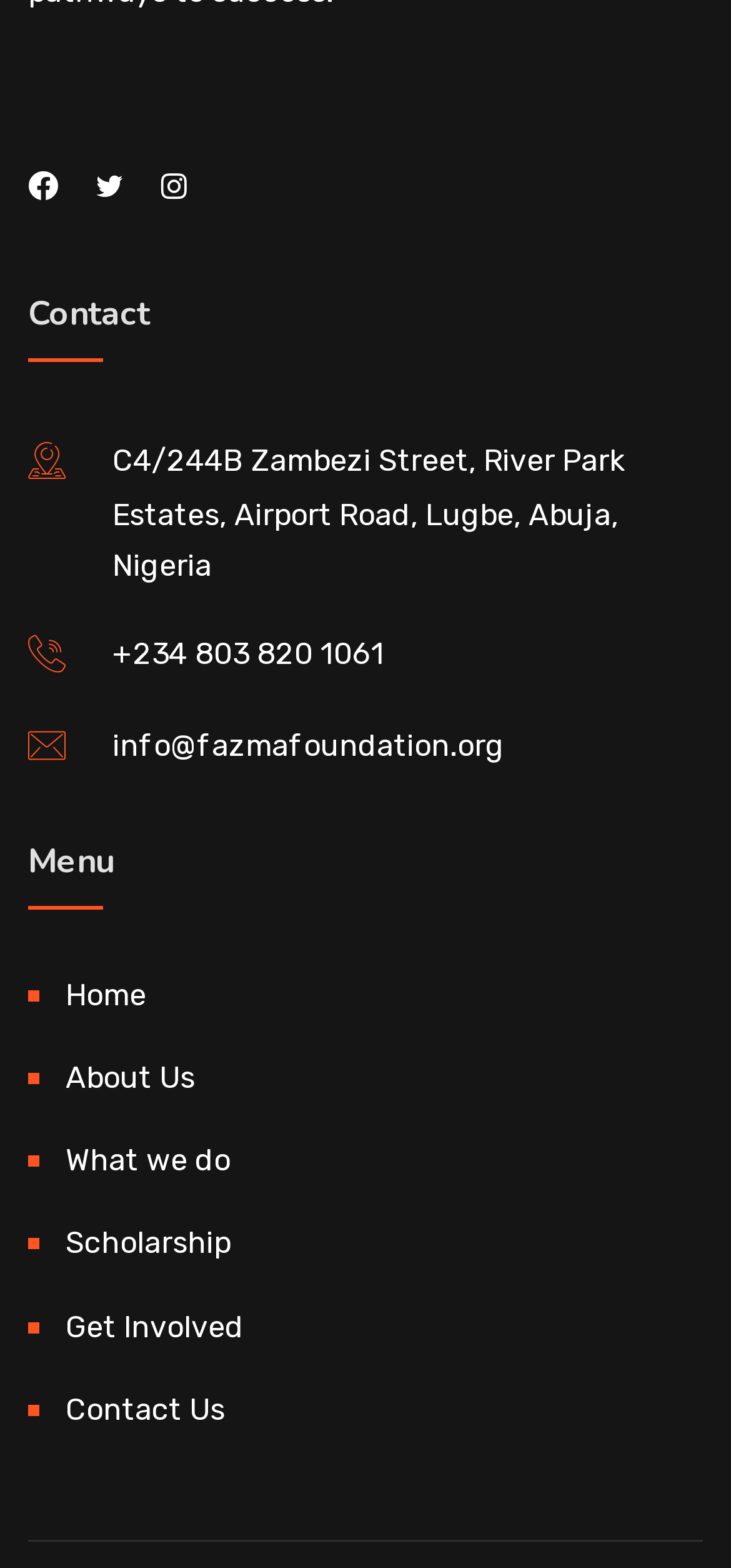Can you provide the bounding box coordinates for the element that should be clicked to implement the instruction: "Click the Home link"?

[0.038, 0.615, 0.2, 0.654]